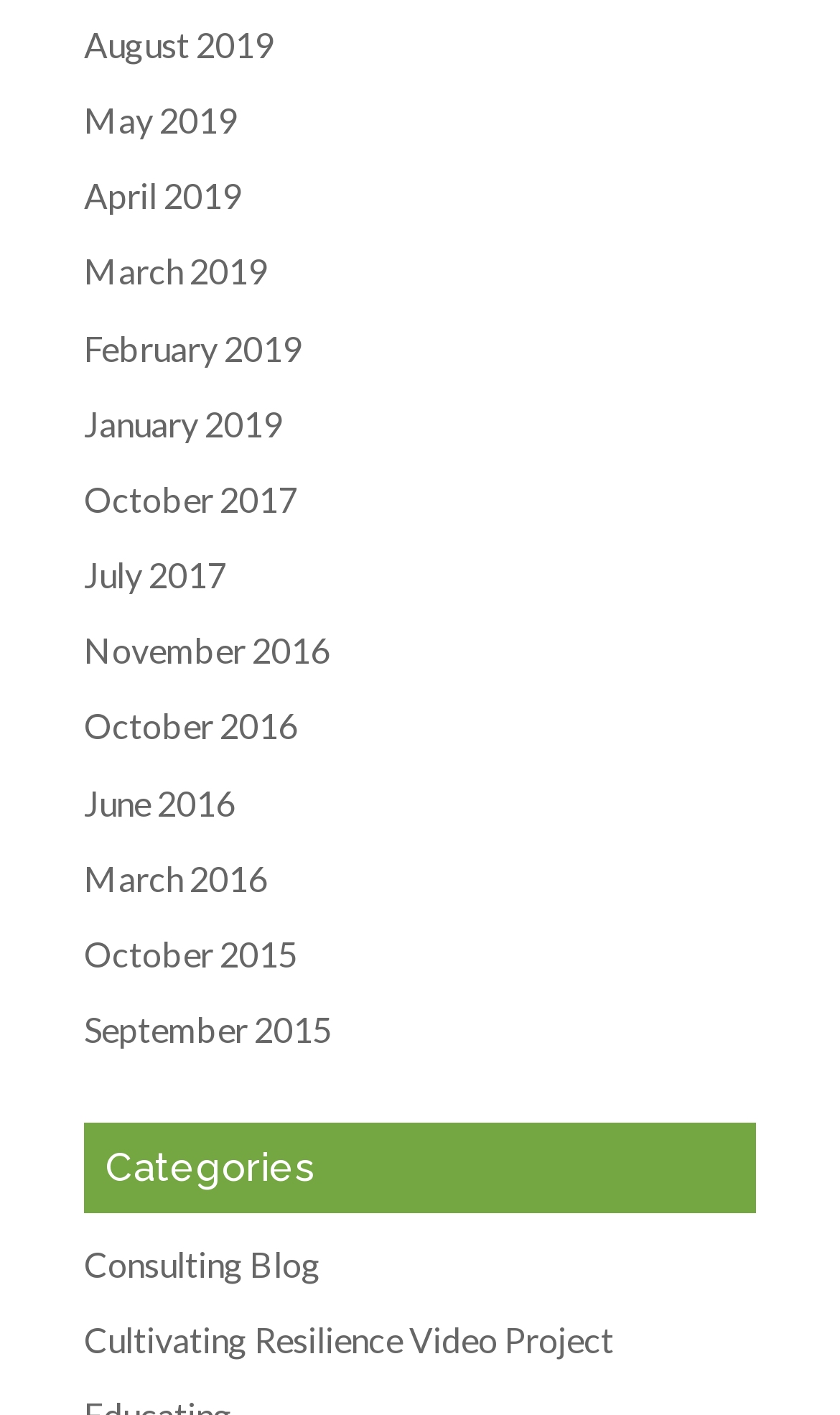Please identify the bounding box coordinates of the clickable area that will fulfill the following instruction: "check Cultivating Resilience Video Project". The coordinates should be in the format of four float numbers between 0 and 1, i.e., [left, top, right, bottom].

[0.1, 0.932, 0.731, 0.961]